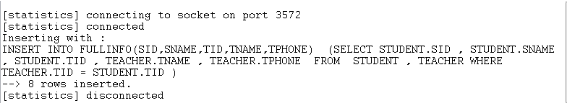What is the name of the table that data is inserted into?
Use the information from the image to give a detailed answer to the question.

The SQL statement is inserting student and teacher details into a table named 'FULLINFO', which is likely a part of a larger data integration or ETL process.